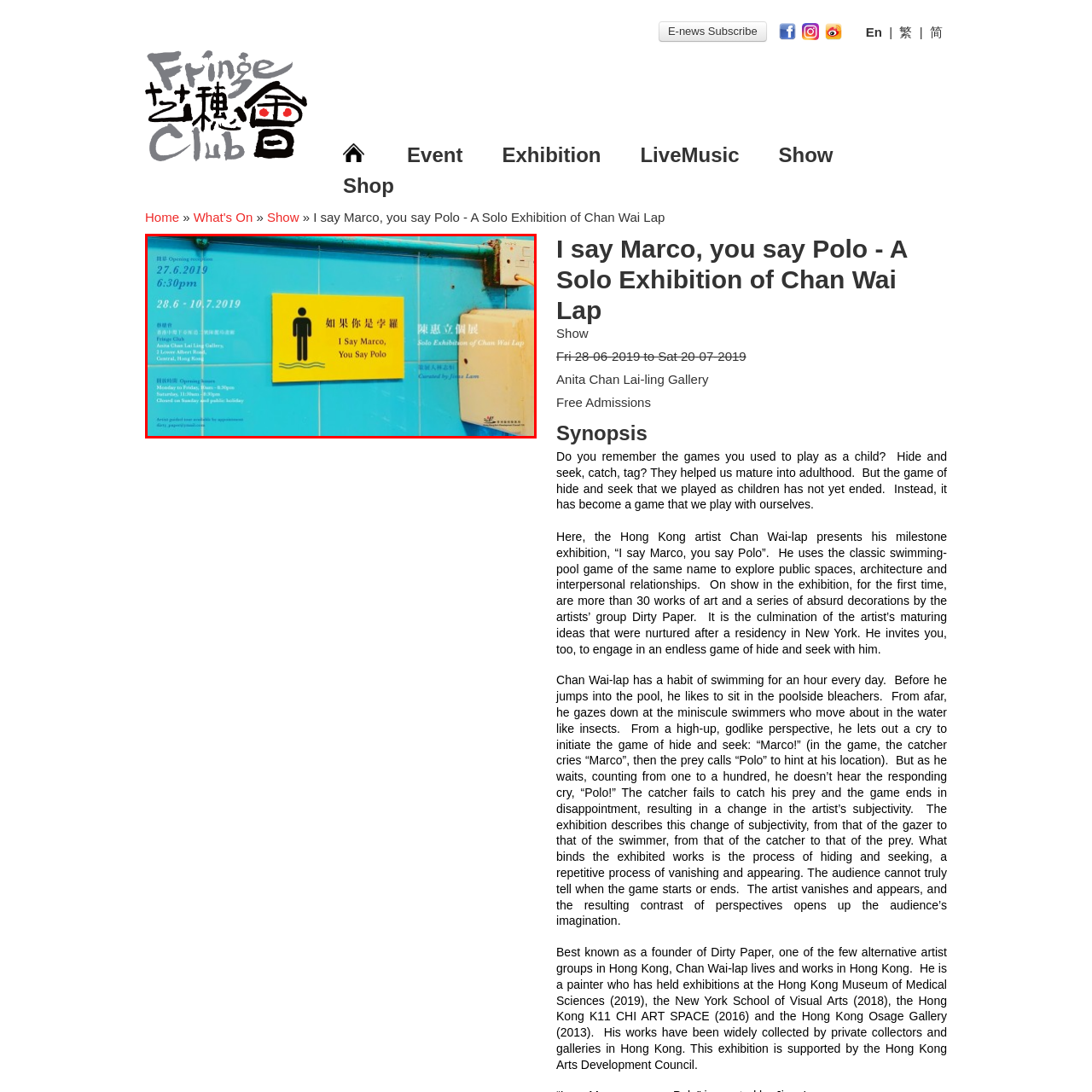Please review the image enclosed by the red bounding box and give a detailed answer to the following question, utilizing the information from the visual: How many works will be showcased in the exhibition?

According to the caption, the exhibition will feature more than 30 works by the artist Chan Wai Lap, which will be showcased at the Anita Chan Lai-ling Gallery in Hong Kong.